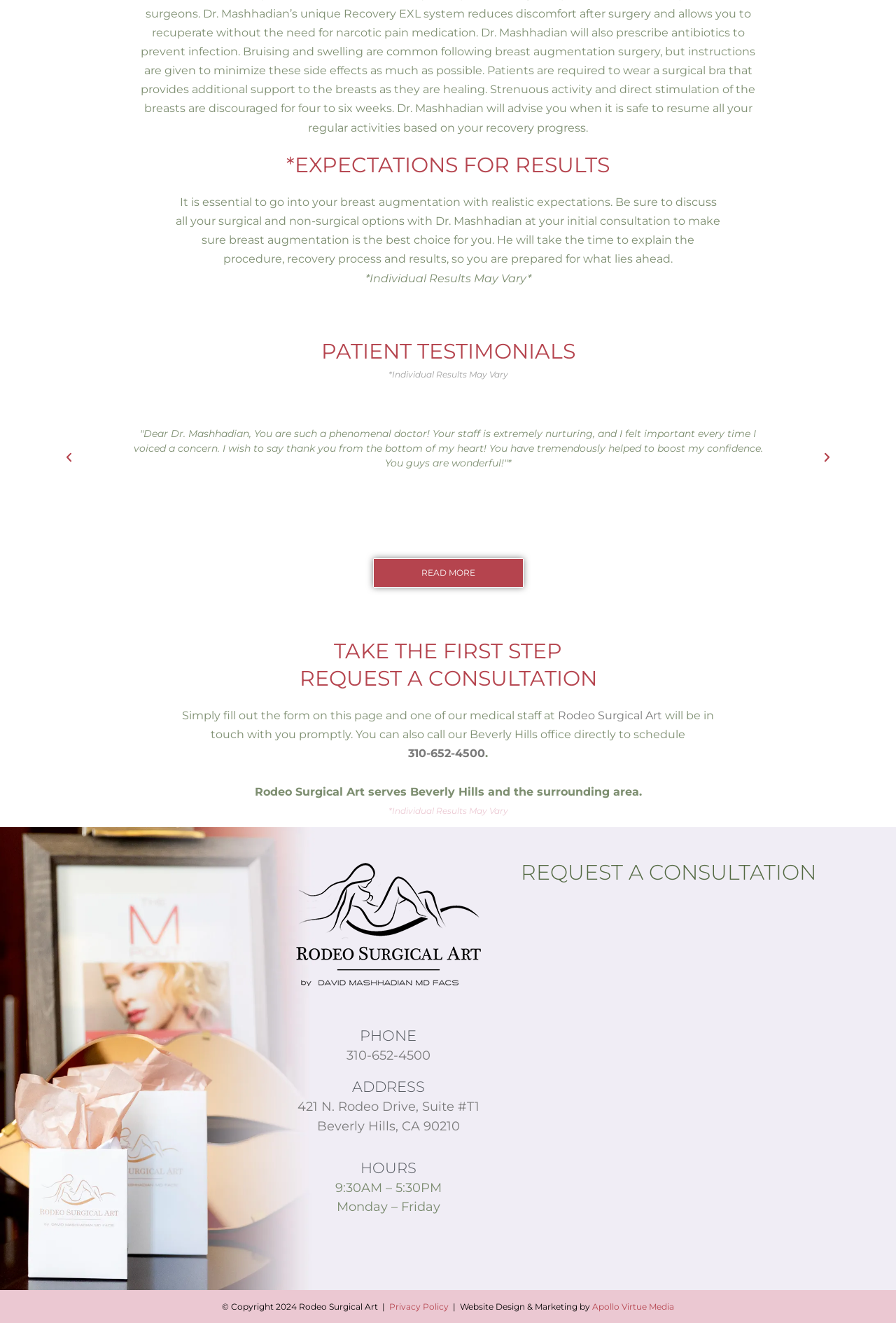What is the address of Rodeo Surgical Art?
Based on the image content, provide your answer in one word or a short phrase.

421 N. Rodeo Drive, Suite #T1 Beverly Hills, CA 90210